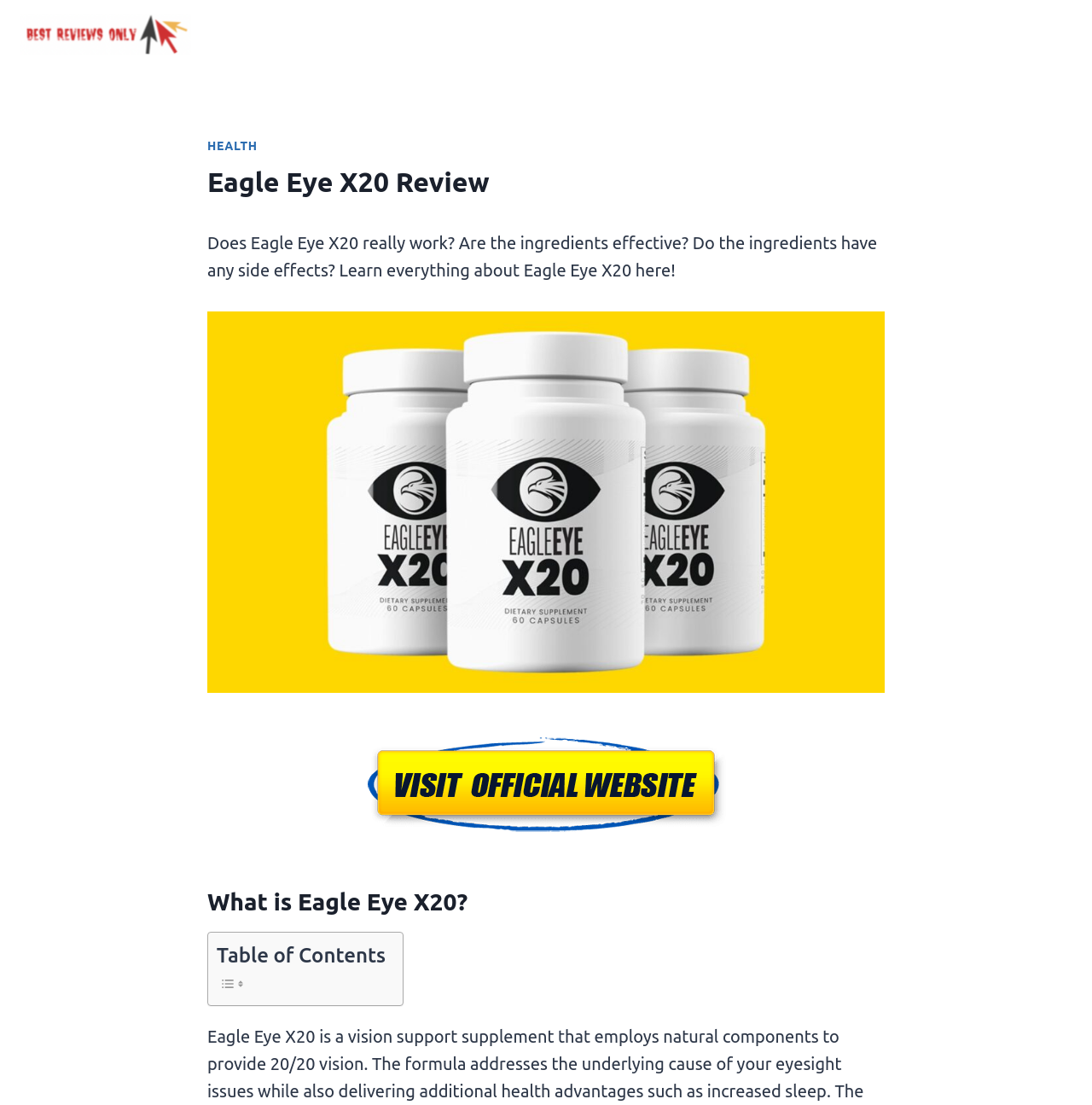What is the title of the first section of the webpage?
Please craft a detailed and exhaustive response to the question.

The first section of the webpage has a heading 'What is Eagle Eye X20?' which indicates that this section is about explaining what the product Eagle Eye X20 is.